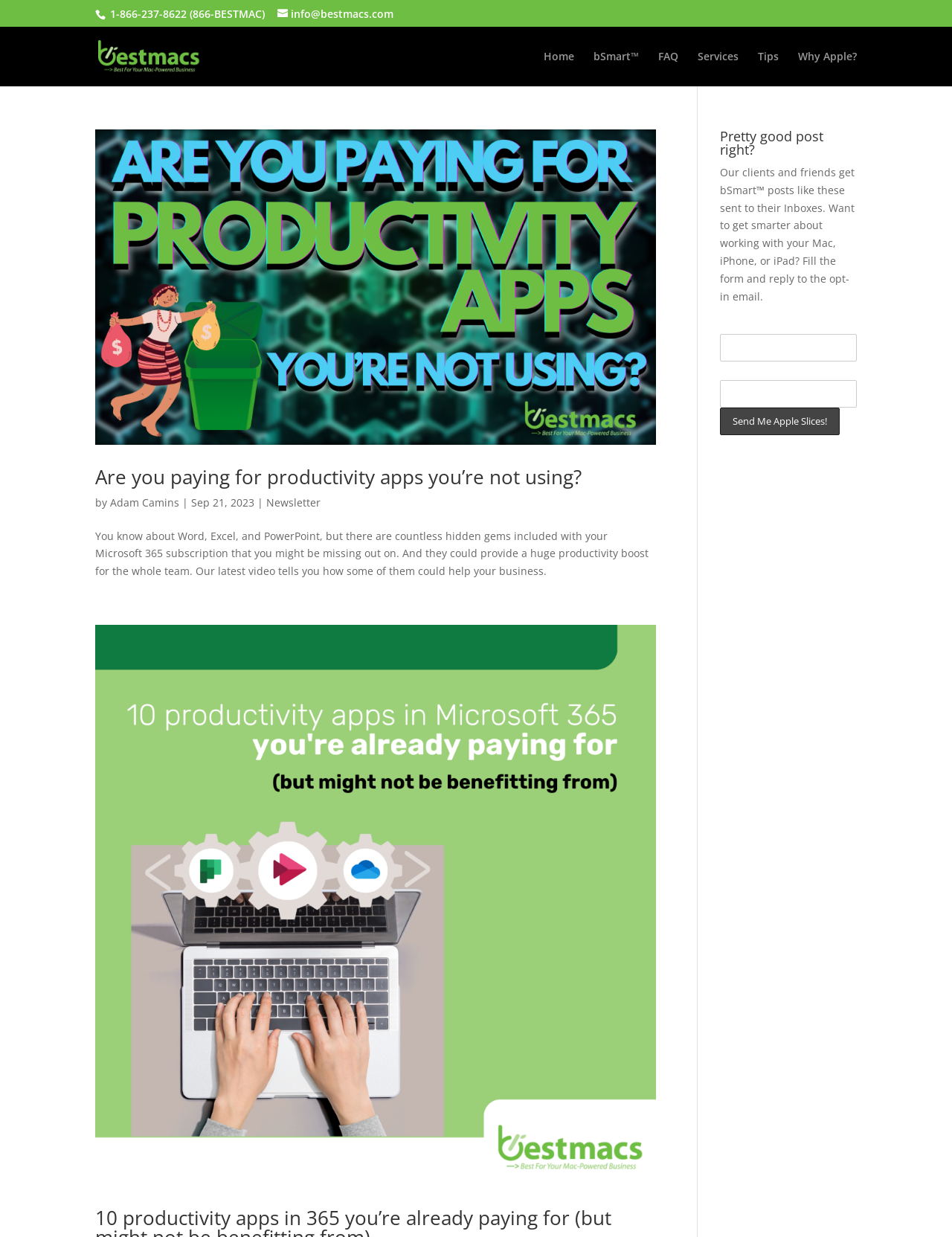Give a detailed account of the webpage, highlighting key information.

This webpage appears to be a blog or article page from BestMacs, a company focused on Apple products. At the top, there are three links: a phone number, an email address, and the company name, which is also an image. Below these links, there is a navigation menu with links to Home, bSmart, FAQ, Services, Tips, and Why Apple.

The main content of the page is an article with a heading "Are you paying for productivity apps you’re not using?" and a subheading "by Adam Camins | Sep 21, 2023". The article has a brief introduction, followed by a link to a newsletter and a longer paragraph of text. There are also two links to related content, one with an image, and another without.

To the right of the article, there is a sidebar with a heading "Pretty good post right?" and a promotional section encouraging readers to sign up for a newsletter to receive similar posts. The section includes a form with fields for name and email address, and a button to submit the form.

Overall, the page has a clean and organized layout, with a focus on the main article and a clear call-to-action in the sidebar.